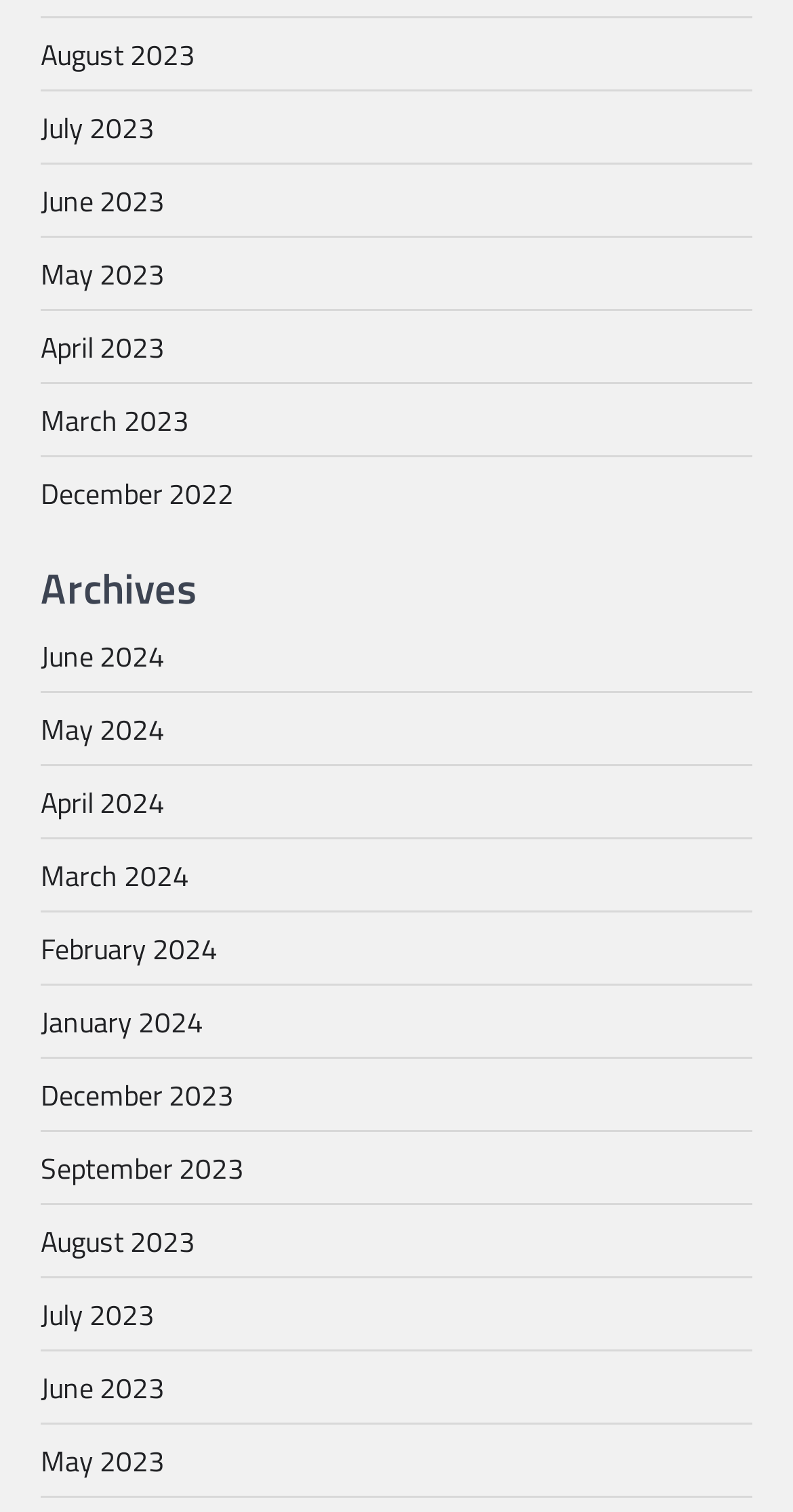Determine the bounding box coordinates of the clickable area required to perform the following instruction: "visit archives for February 2024". The coordinates should be represented as four float numbers between 0 and 1: [left, top, right, bottom].

[0.051, 0.613, 0.274, 0.641]